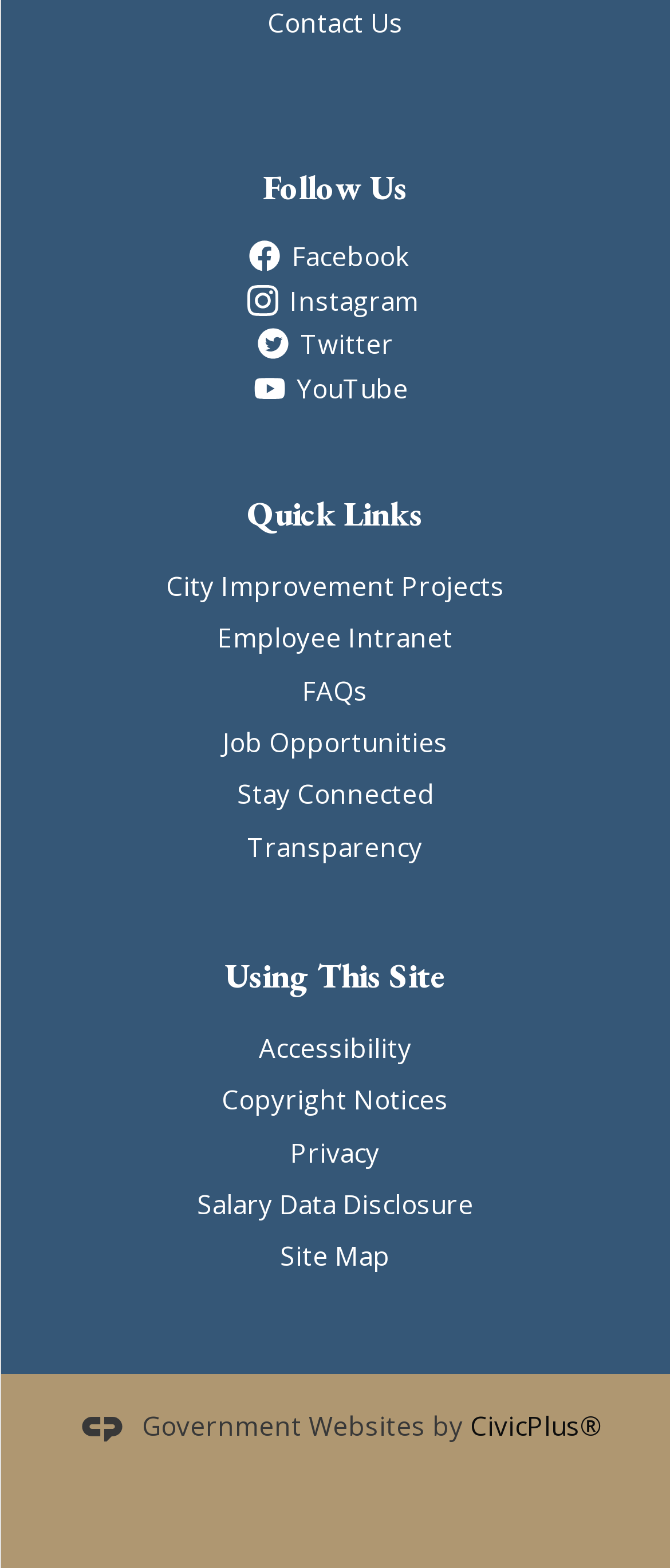Refer to the image and offer a detailed explanation in response to the question: How many regions are there on the webpage?

I analyzed the webpage structure and found that there are two regions, namely 'Quick Links' and 'Using This Site', which are separated by a clear boundary.